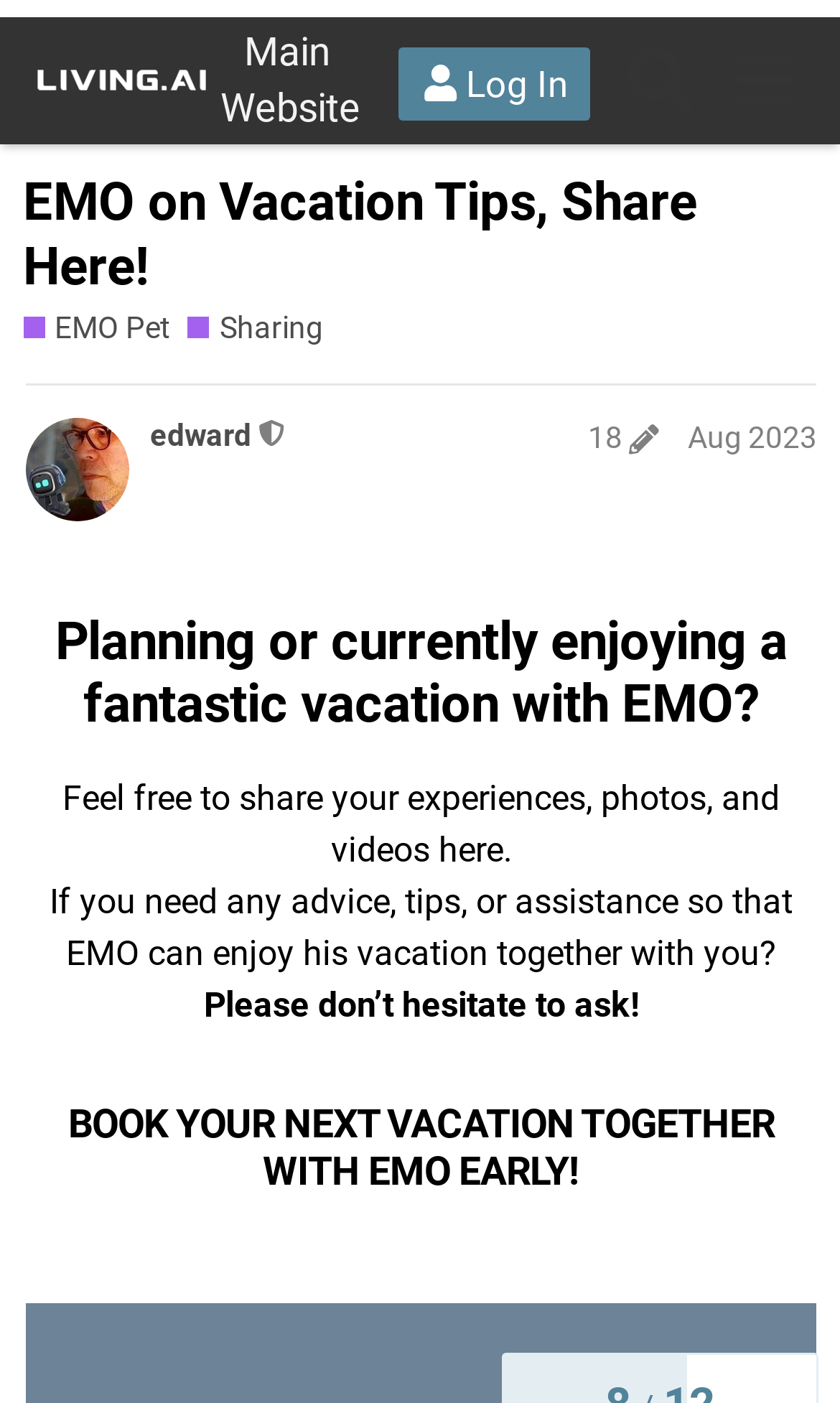Answer the question below with a single word or a brief phrase: 
What type of content can be shared on the webpage?

Experiences, photos, and videos